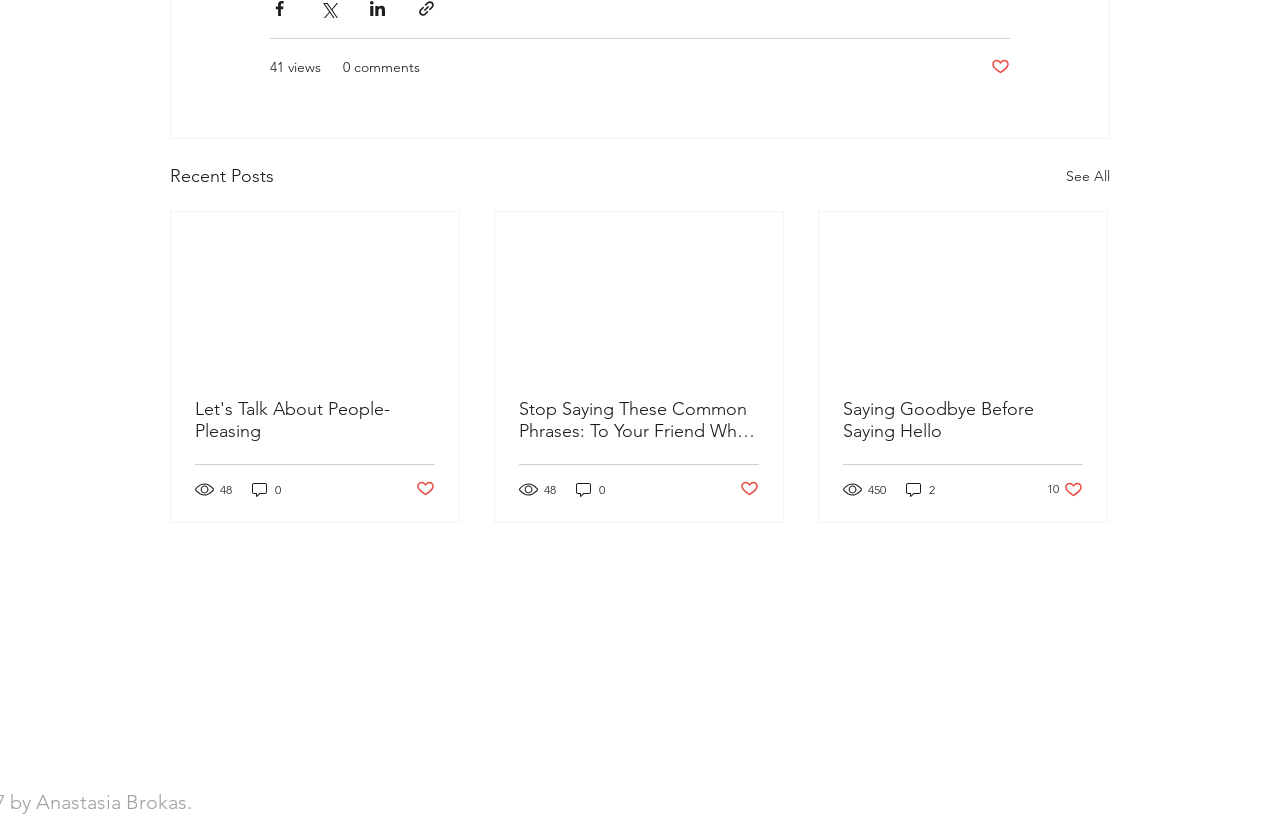Analyze the image and give a detailed response to the question:
How many views does the third article have?

I found the view count of the third article by examining the generic element with the text '450 views' inside the third article element. This element is likely to represent the view count of the article.